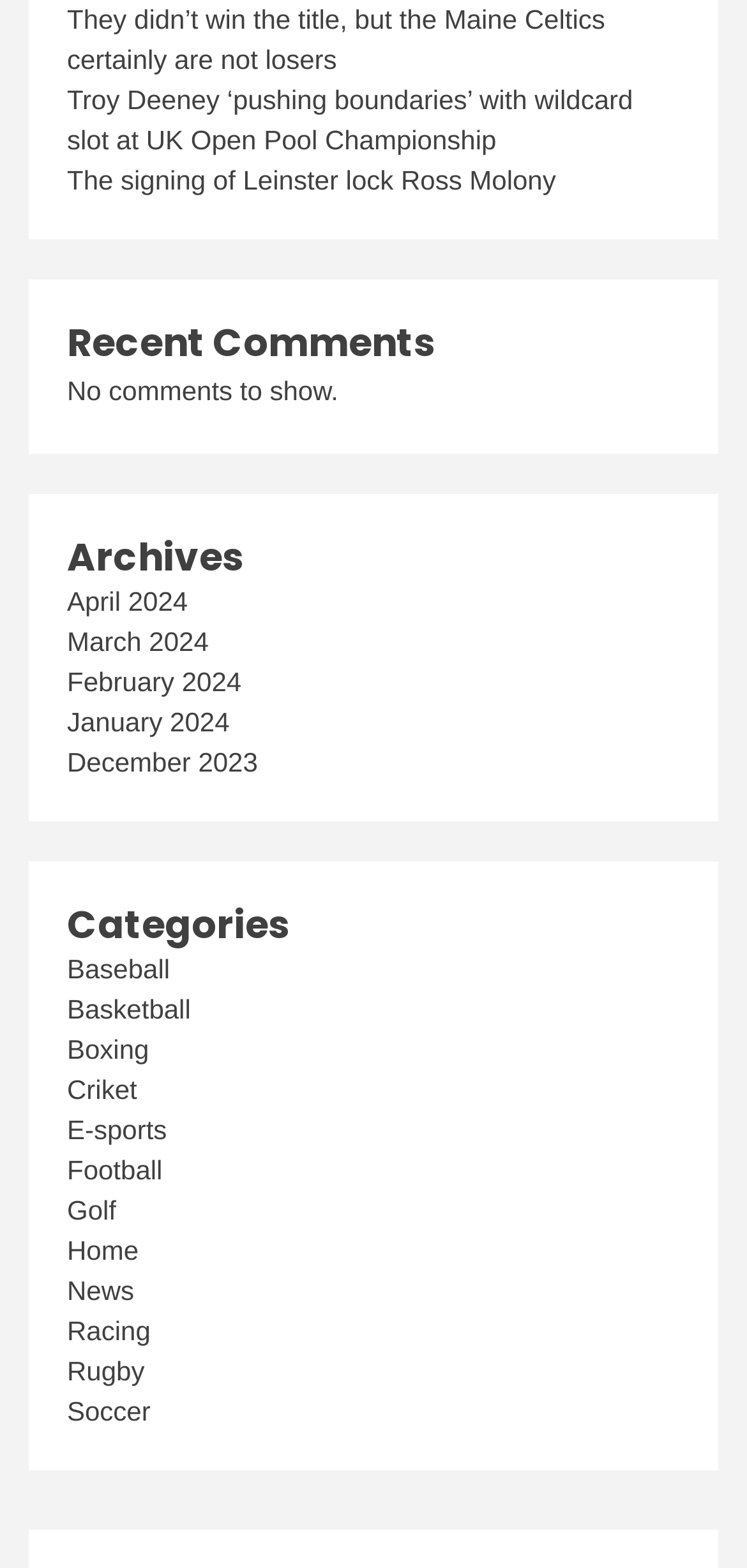Find the bounding box coordinates of the clickable region needed to perform the following instruction: "View archives for April 2024". The coordinates should be provided as four float numbers between 0 and 1, i.e., [left, top, right, bottom].

[0.09, 0.373, 0.251, 0.393]